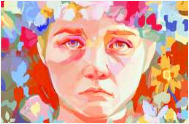Provide a one-word or brief phrase answer to the question:
What films are referenced in the discussion?

Midsommar and The Wicker Man